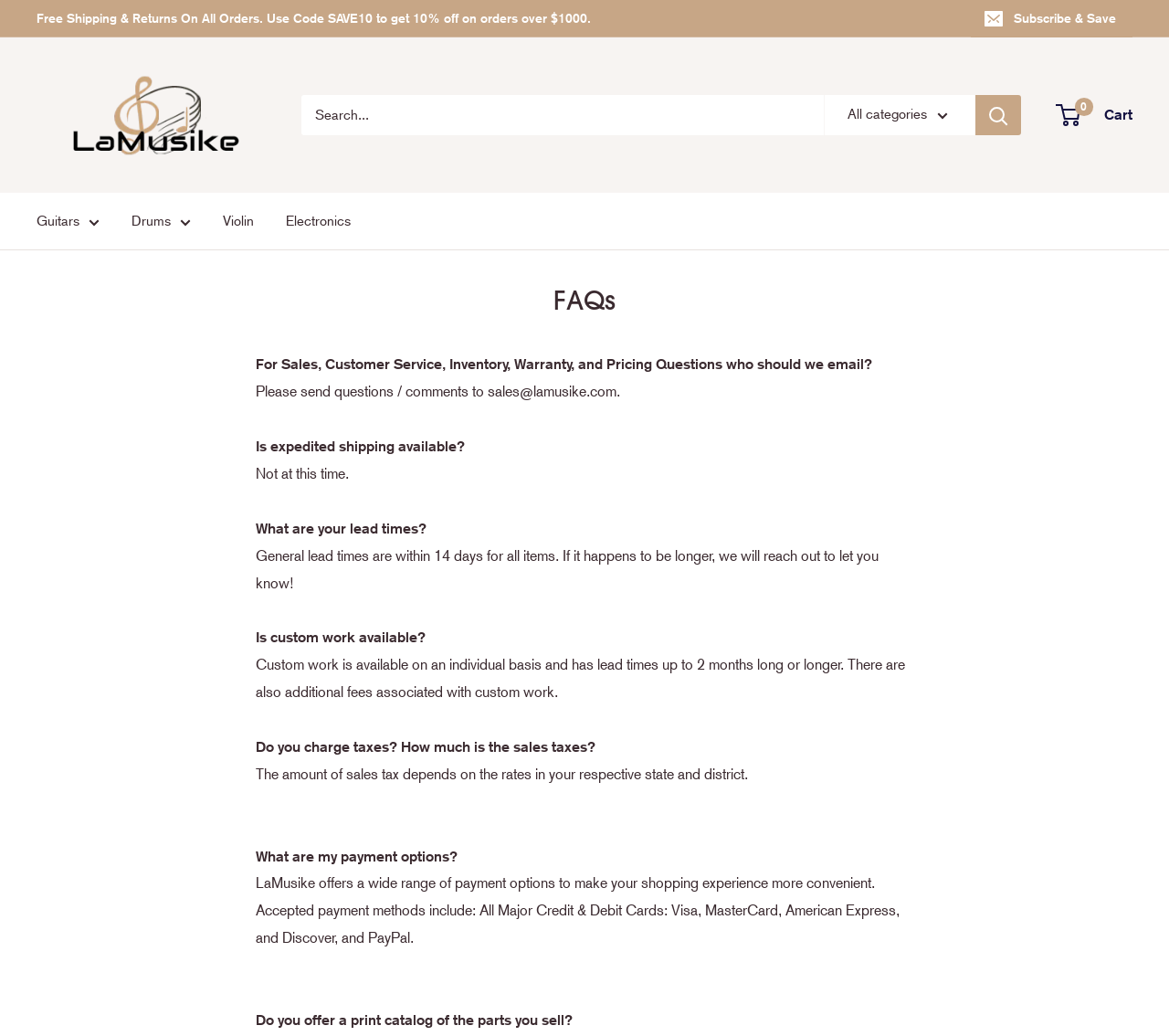Please specify the bounding box coordinates for the clickable region that will help you carry out the instruction: "Browse guitars".

[0.031, 0.201, 0.085, 0.226]